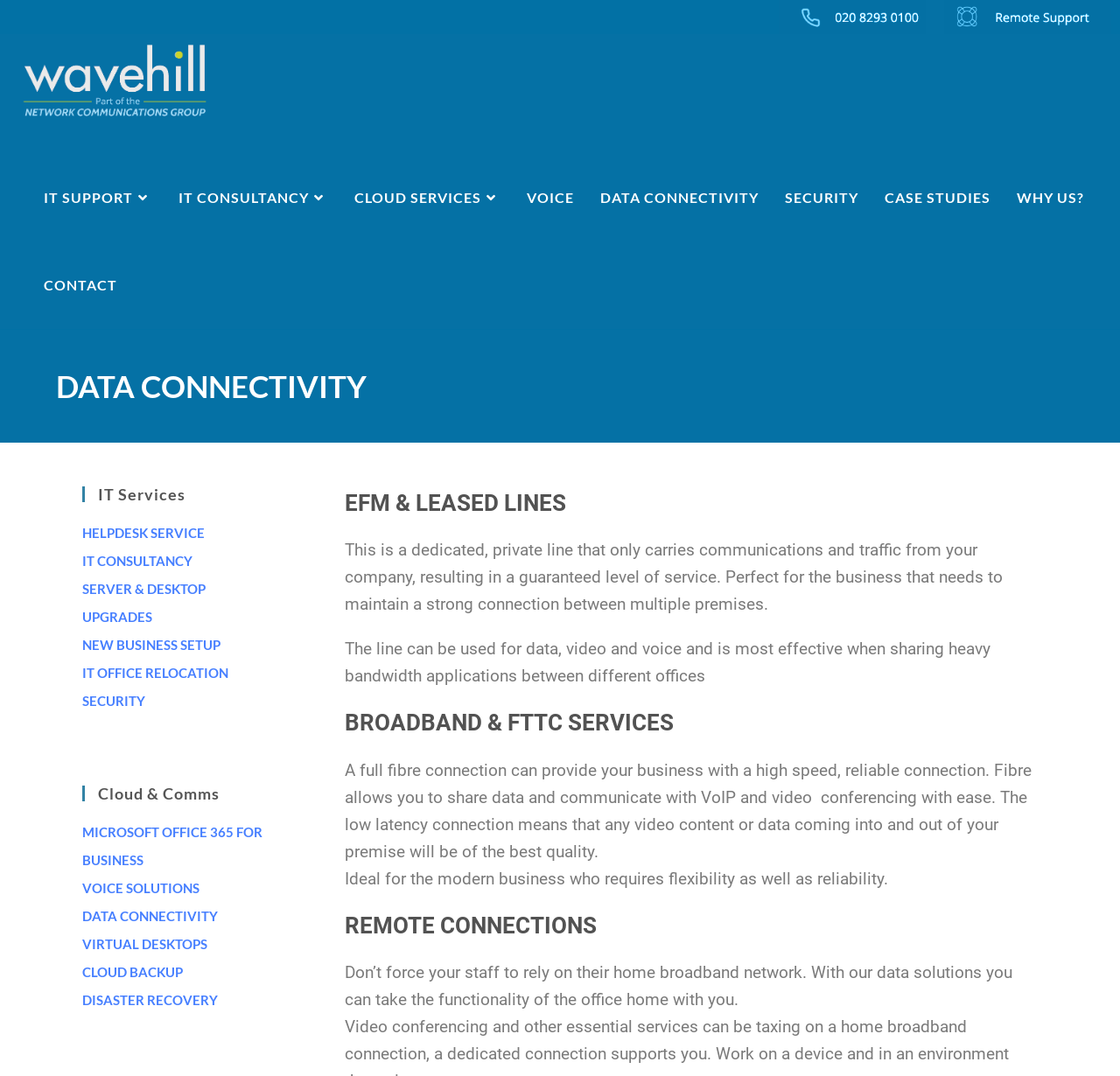Please identify the bounding box coordinates of the element's region that needs to be clicked to fulfill the following instruction: "Click on MICROSOFT OFFICE 365 FOR BUSINESS". The bounding box coordinates should consist of four float numbers between 0 and 1, i.e., [left, top, right, bottom].

[0.073, 0.766, 0.234, 0.806]